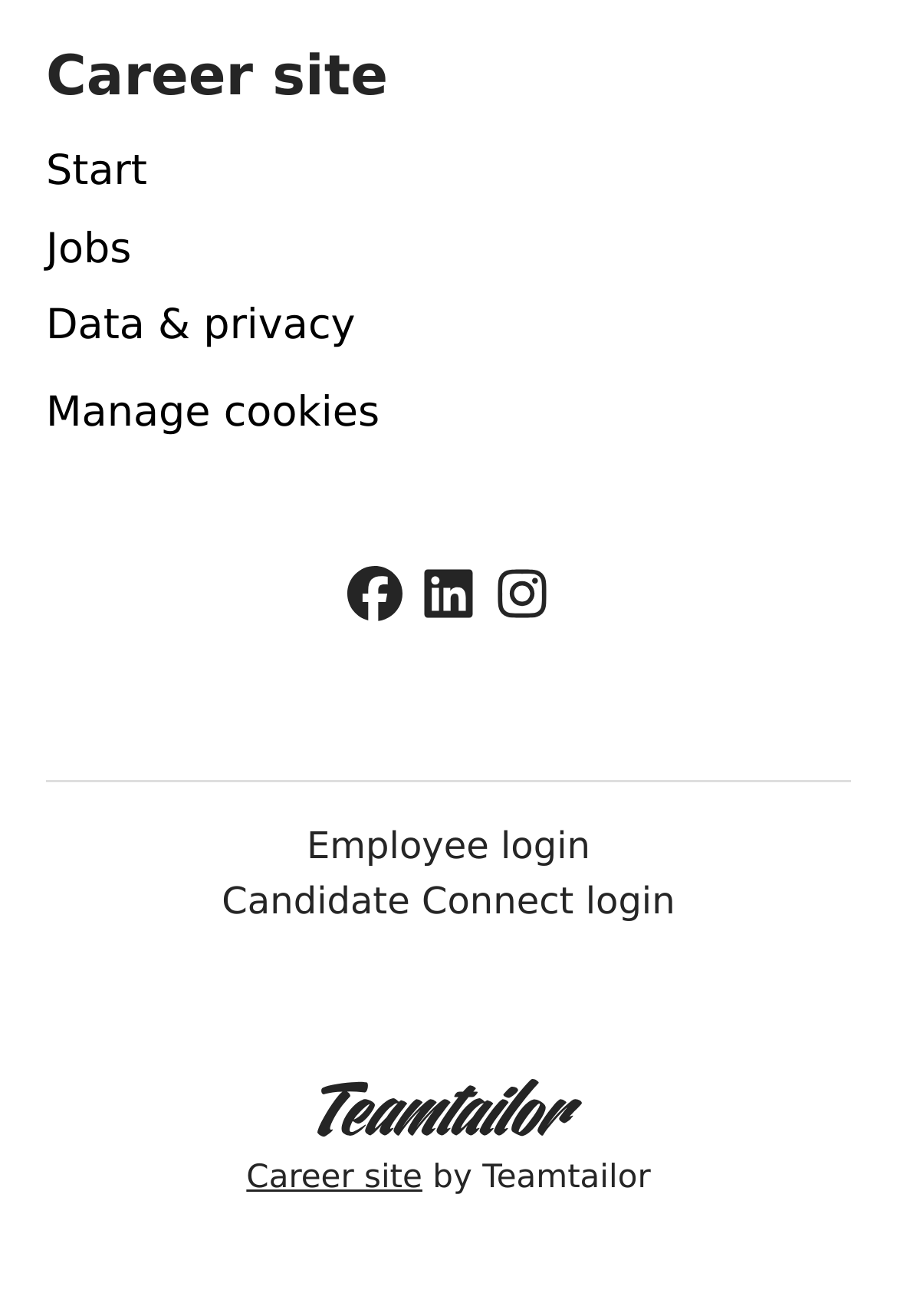Please mark the bounding box coordinates of the area that should be clicked to carry out the instruction: "Show the Organigram".

None